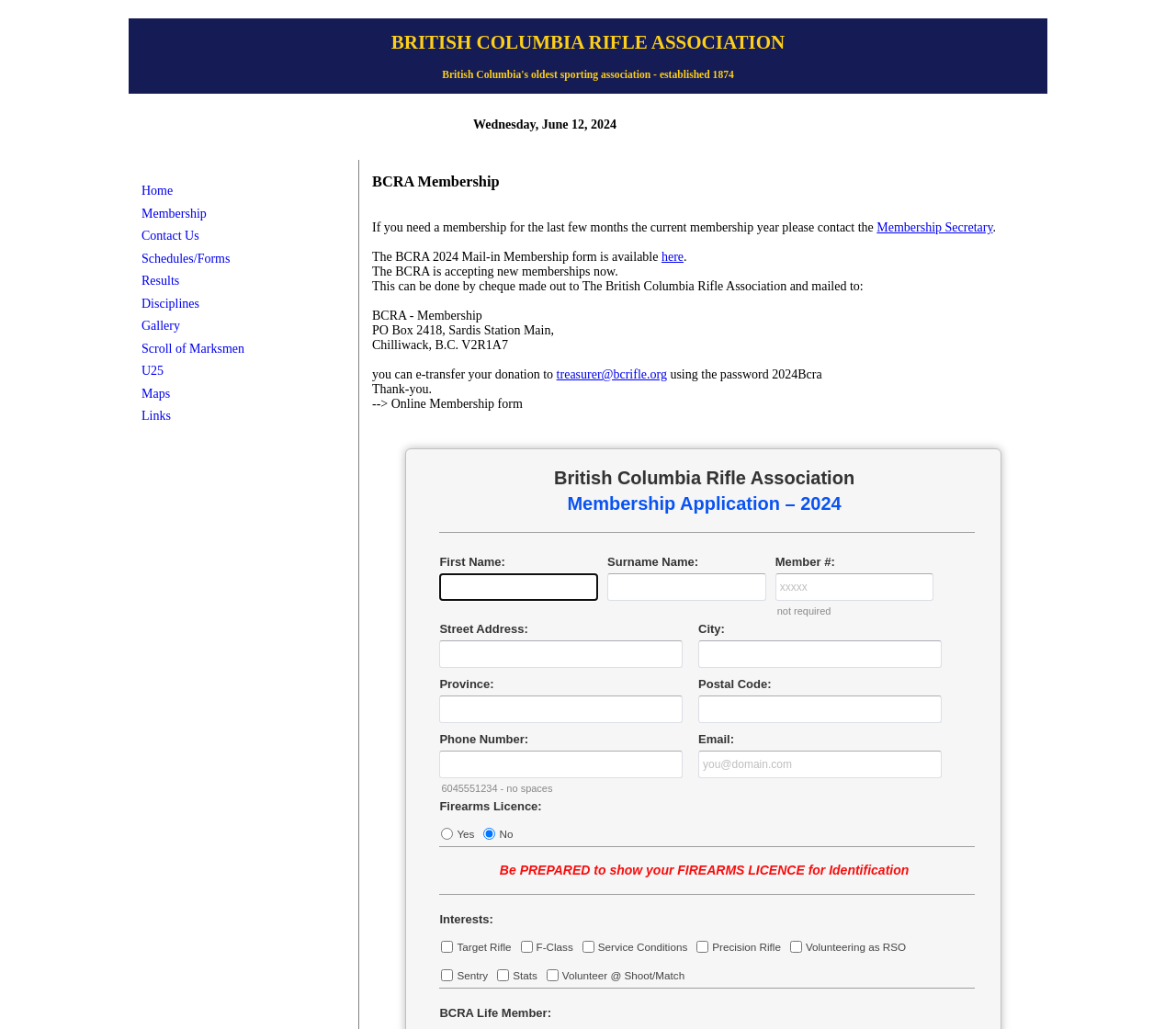Please specify the bounding box coordinates of the area that should be clicked to accomplish the following instruction: "Click Membership Secretary". The coordinates should consist of four float numbers between 0 and 1, i.e., [left, top, right, bottom].

[0.746, 0.214, 0.844, 0.228]